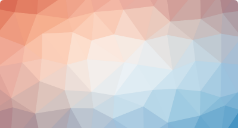What are the three main ingredients in Java Burn?
Based on the image, please offer an in-depth response to the question.

The image highlights the unique blend of weight loss ingredients in Java Burn, which includes green coffee bean extract, chromium polynicotinate, and garcinia cambogia, working together to boost metabolism, control appetite, and appease cravings.